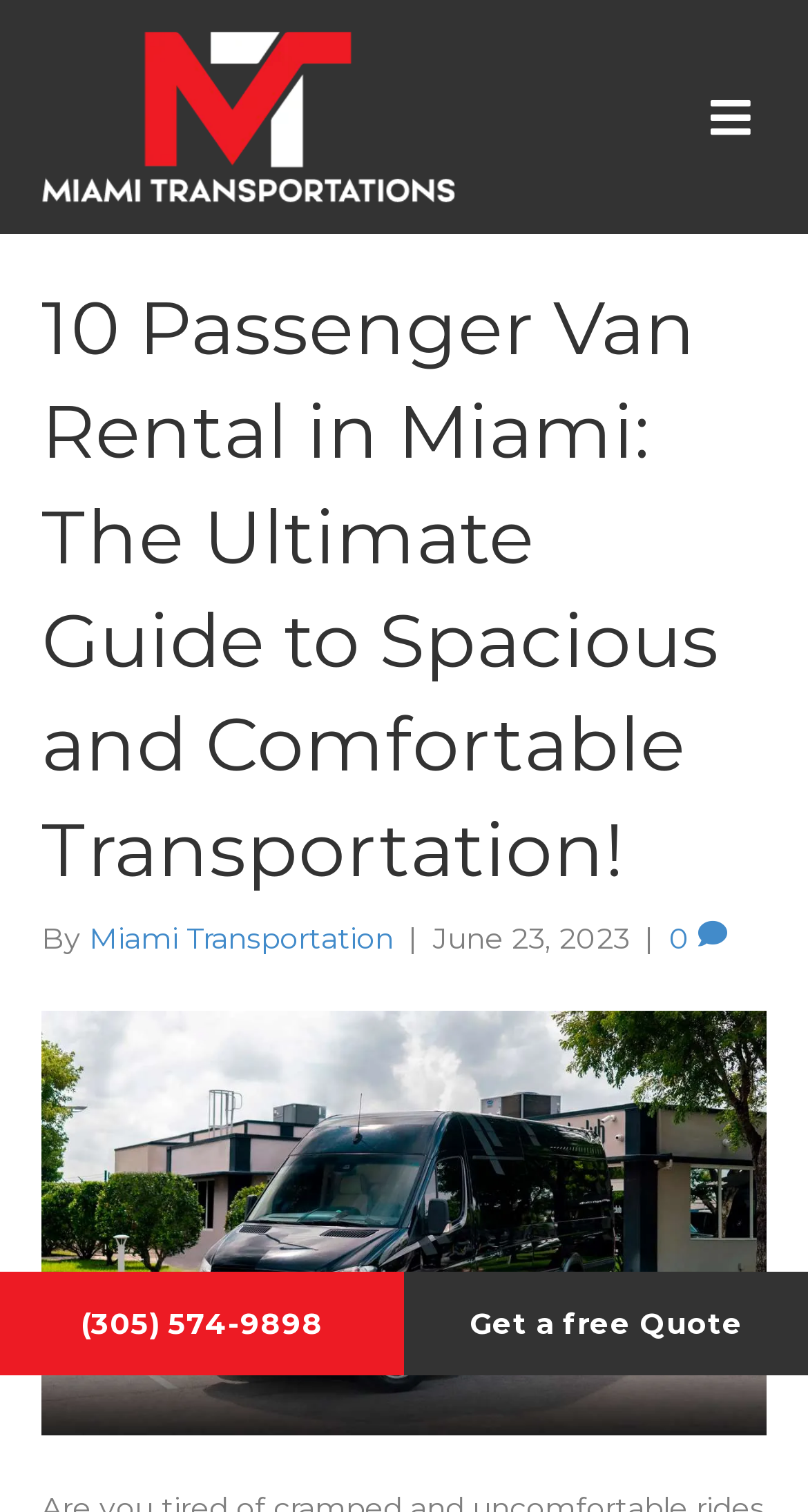Provide a brief response using a word or short phrase to this question:
What is the purpose of the 'Get a free Quote' button?

To get a free quote